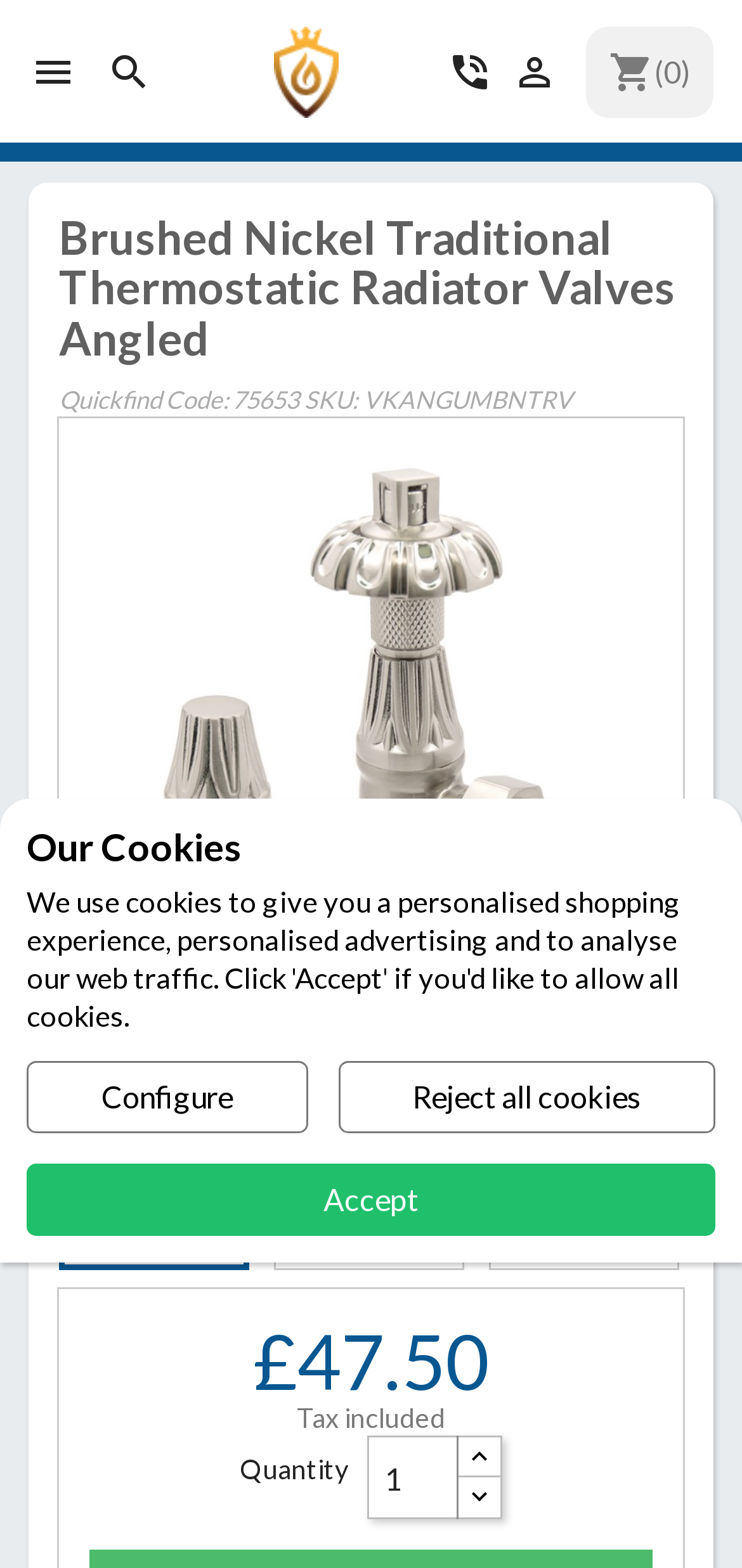What is the SKU of this product?
Identify the answer in the screenshot and reply with a single word or phrase.

VKANGUMBNTRV